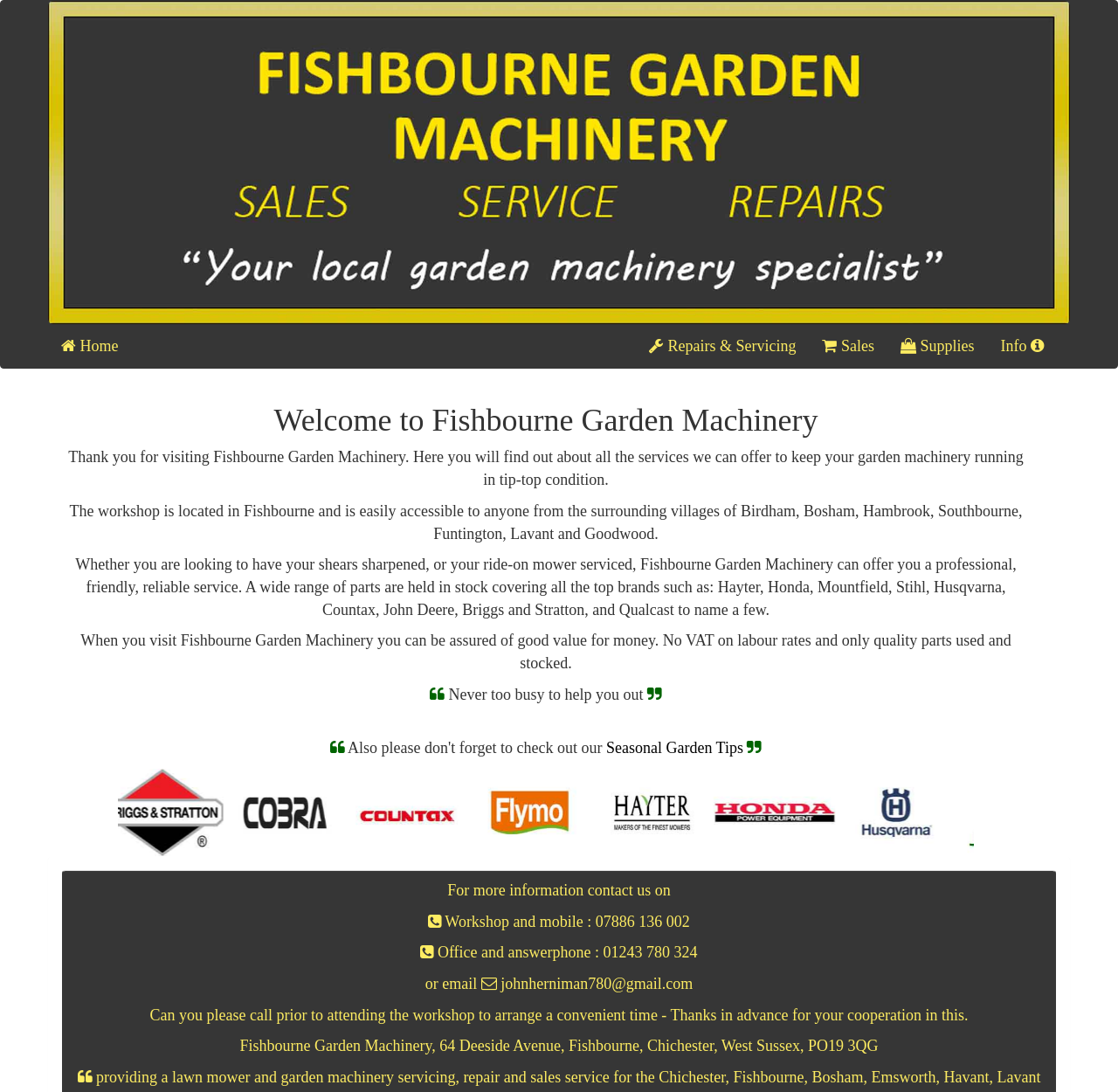Refer to the screenshot and give an in-depth answer to this question: What is the phone number for the workshop and mobile?

The phone number for the workshop and mobile can be found in the contact information section at the bottom of the page, which is 07886 136 002.